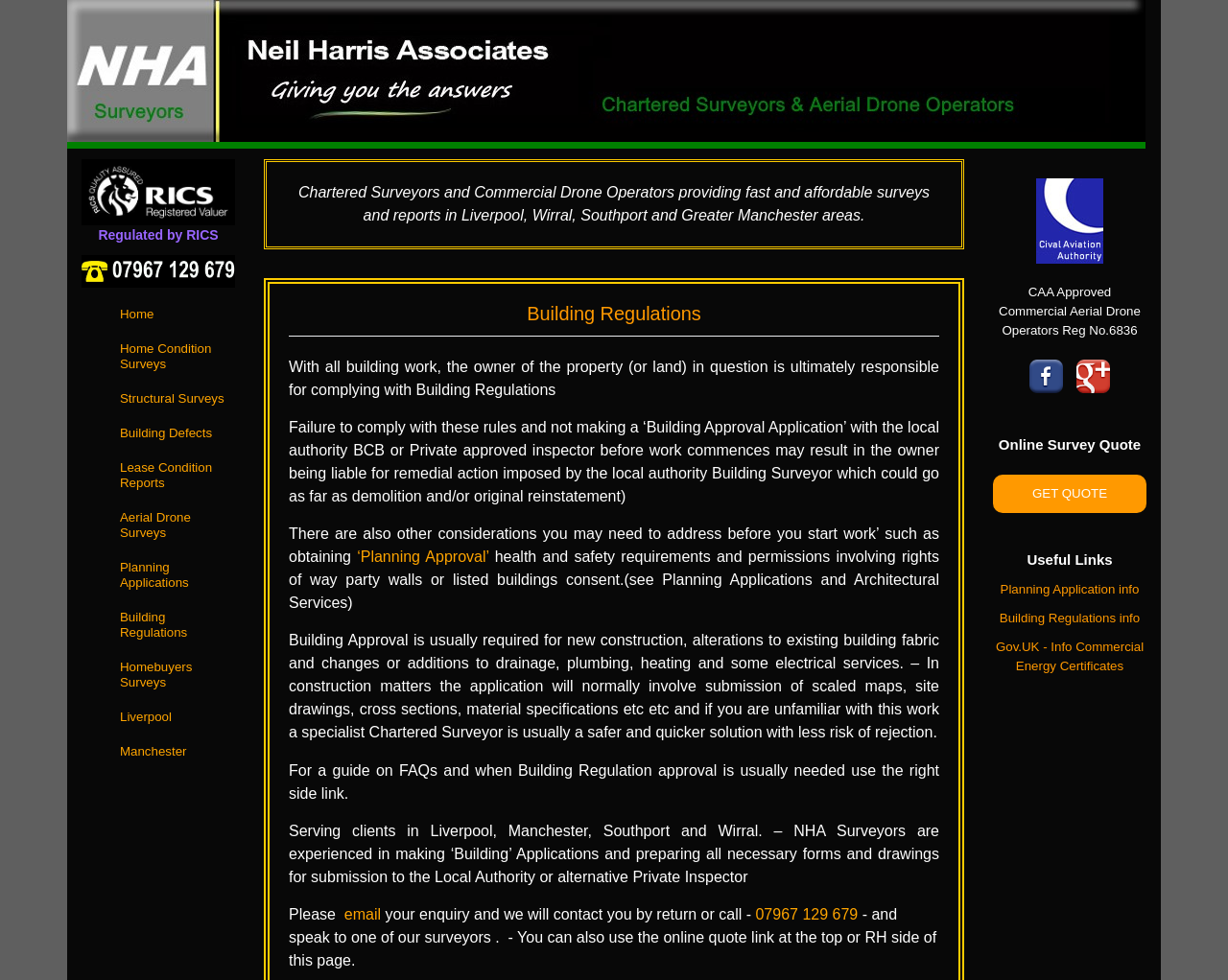What is the company's profession?
Please answer the question as detailed as possible based on the image.

The company's profession can be determined by reading the text 'Chartered Surveyors and Commercial Drone Operators providing fast and affordable surveys and reports...' which indicates that the company is involved in surveying and drone operations.